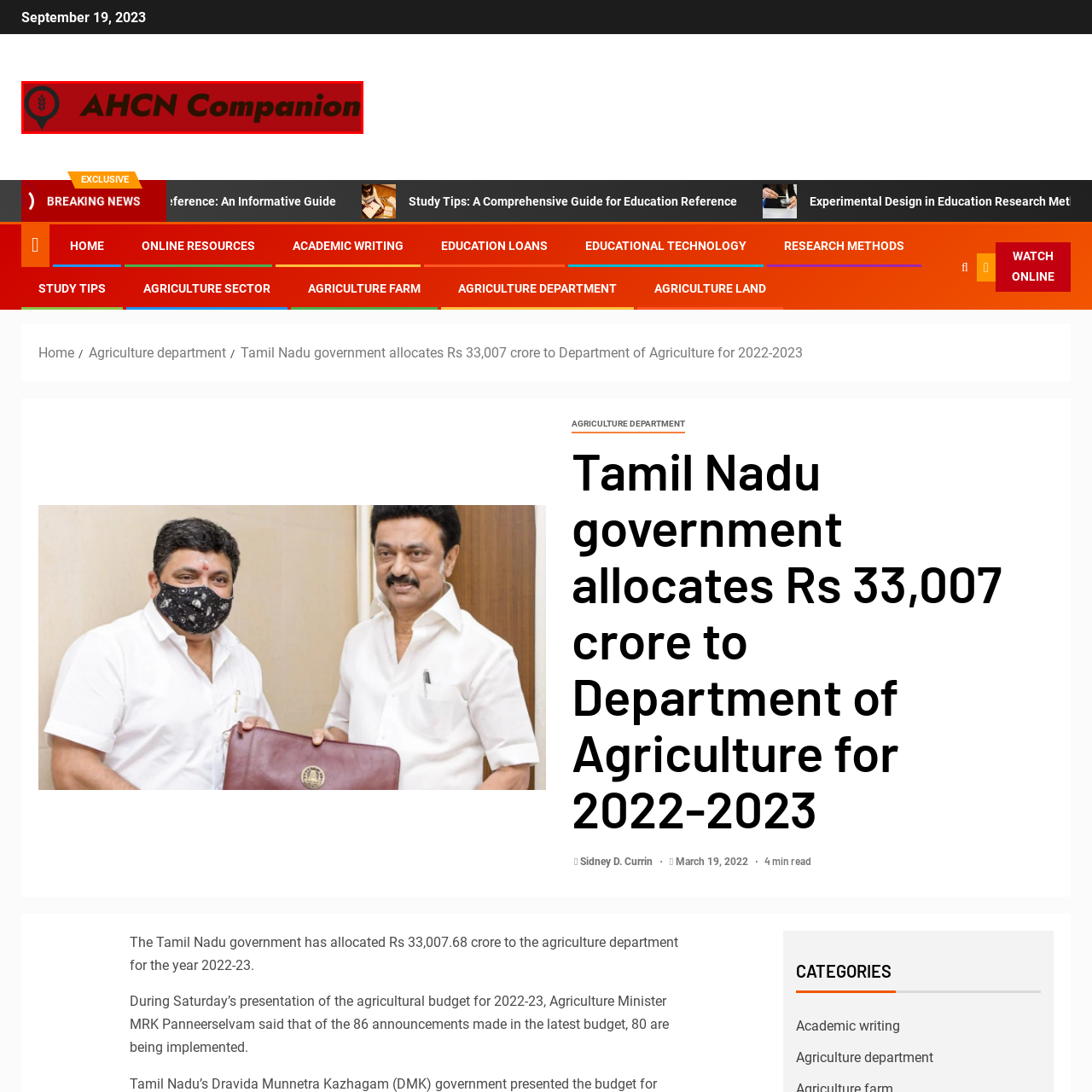Generate an in-depth caption for the image enclosed by the red boundary.

The image showcases the logo of "AHCN Companion," prominently displayed against a vibrant red background. The design features a pin-like icon, which includes a stylized wheat symbol, emphasizing the connection to agriculture. The text of "AHCN Companion" is presented in bold, striking typography, reinforcing the brand's identity. This logo signifies the platform's focus on agricultural content and resources, relevant to topics such as government allocations and budget announcements for the agriculture department in Tamil Nadu. Overall, the image conveys a sense of reliability and expertise in the agriculture sector.